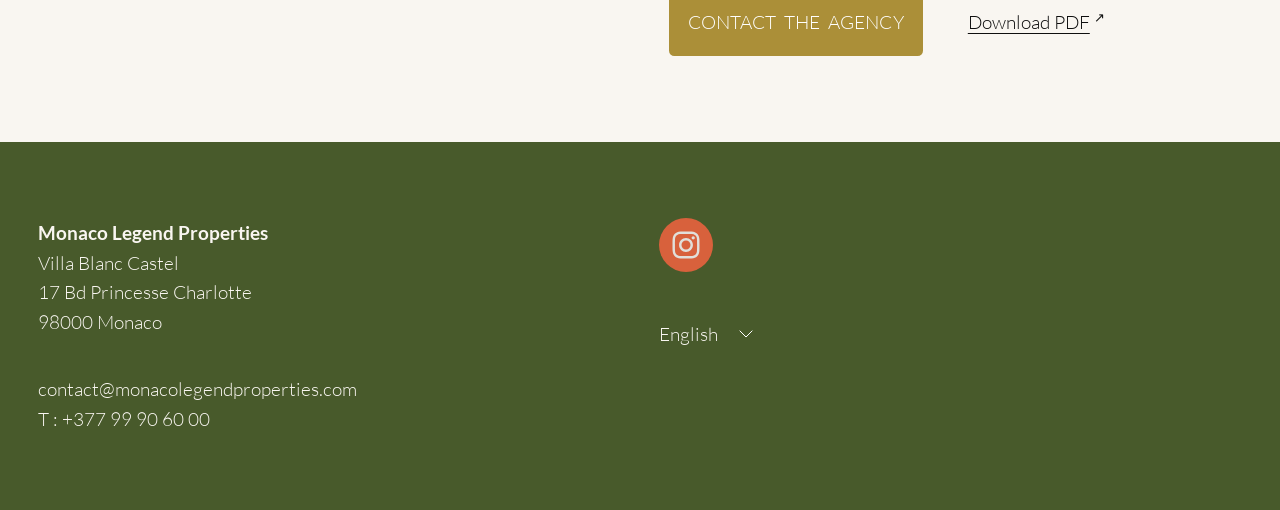What social media platform is linked in the footer?
Using the picture, provide a one-word or short phrase answer.

Instagram